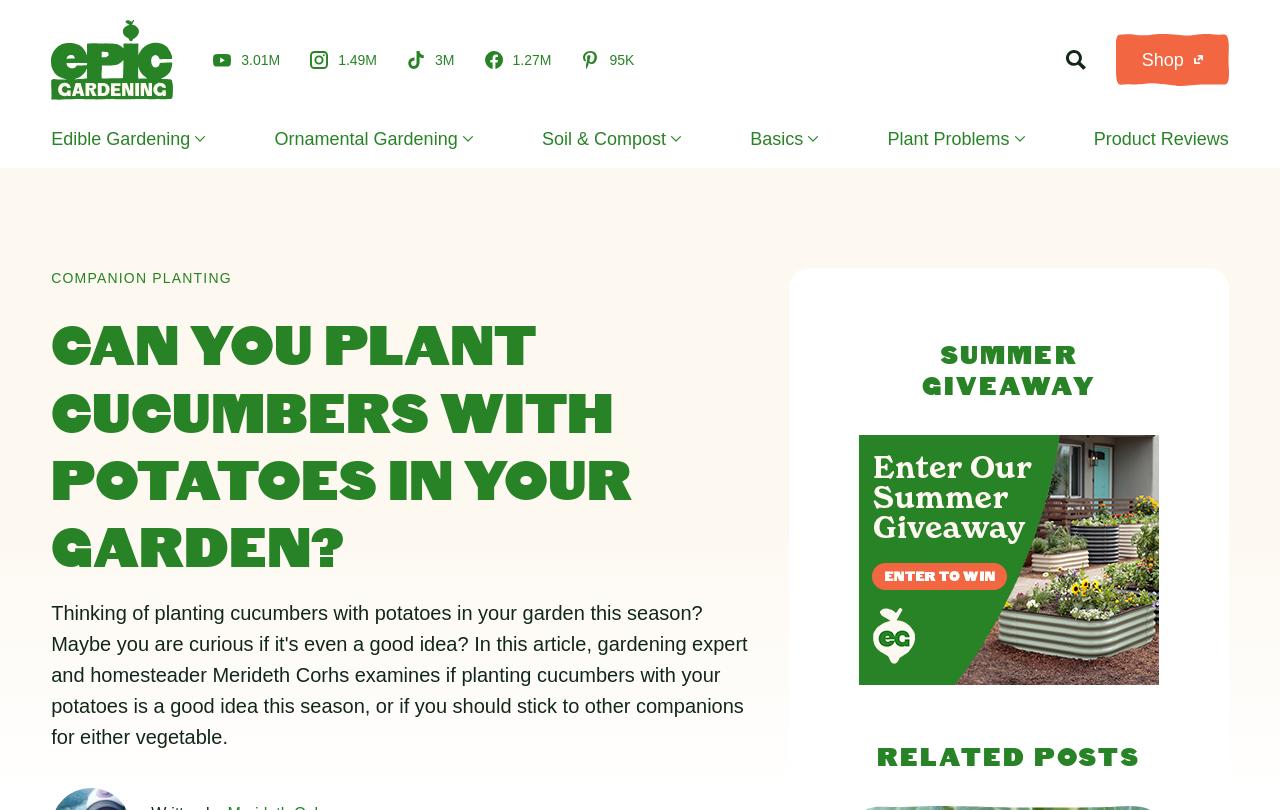Locate the bounding box coordinates of the clickable region to complete the following instruction: "Open the search form."

[0.833, 0.062, 0.848, 0.086]